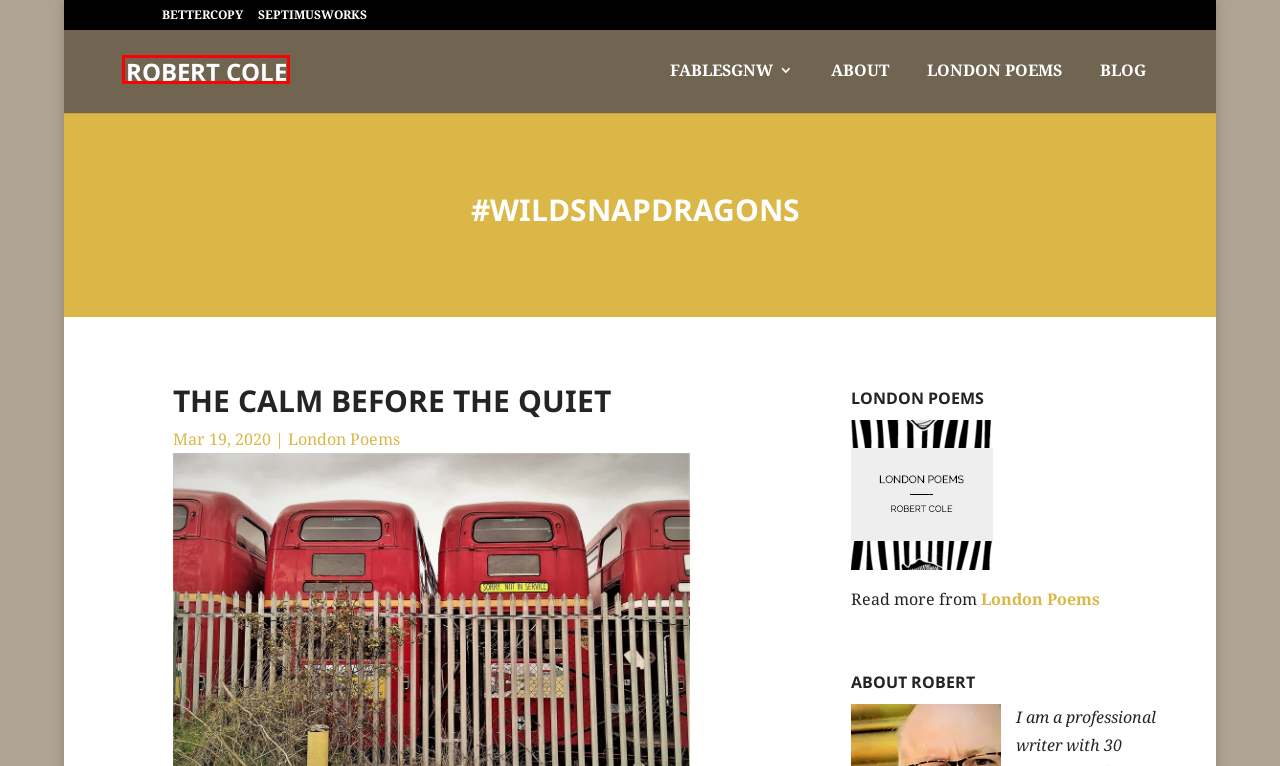Analyze the webpage screenshot with a red bounding box highlighting a UI element. Select the description that best matches the new webpage after clicking the highlighted element. Here are the options:
A. London Poems Archives - ROBERT COLE
B. August 2017 - ROBERT COLE
C. Fables from the Great North Wood - ROBERT COLE
D. Blog Archives - ROBERT COLE
E. Bettercopy - bettercopy
F. About - ROBERT COLE
G. The Calm before the Quiet - ROBERT COLE
H. LONDON POEMS - ROBERT COLE

H